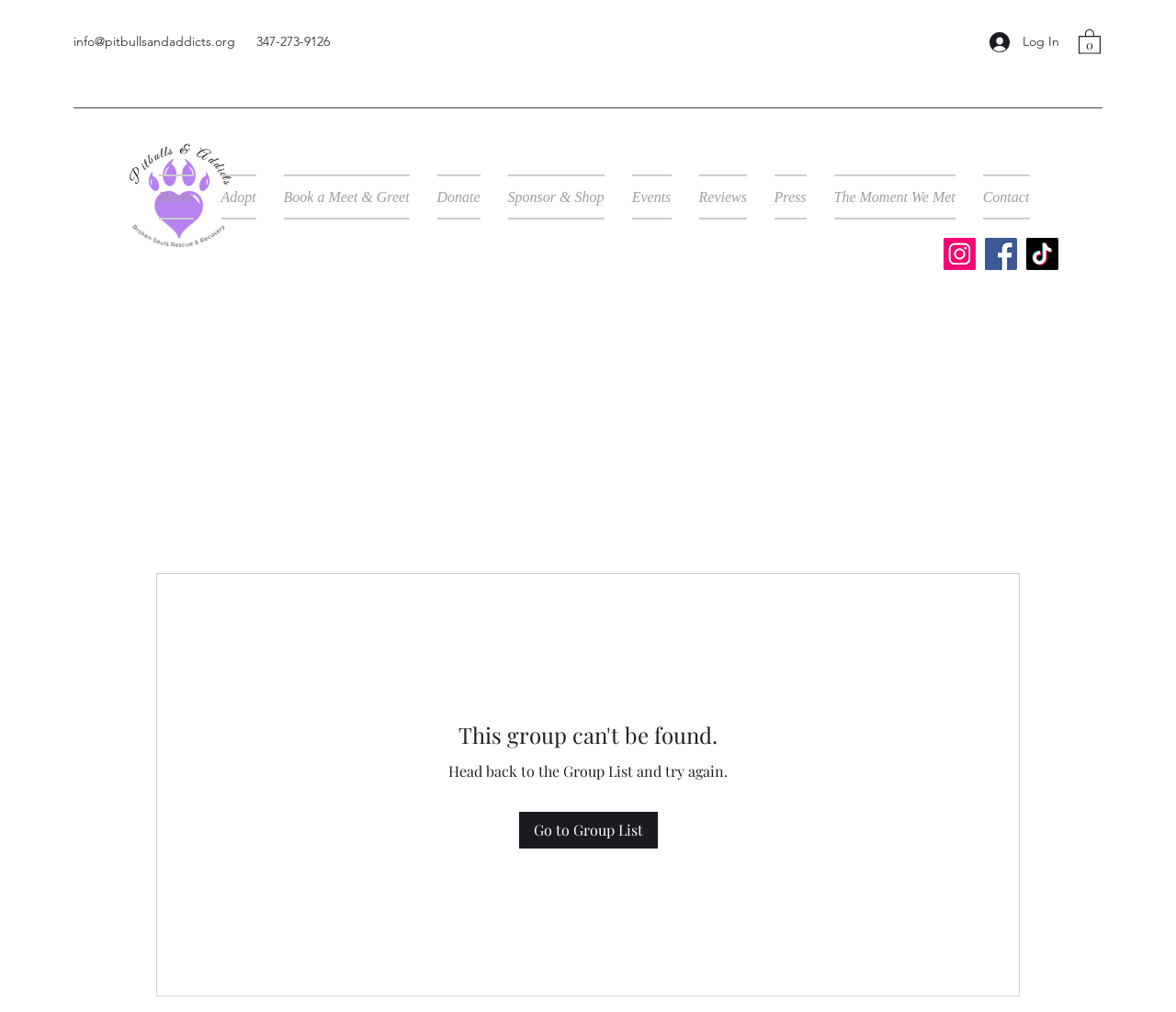Answer the question with a single word or phrase: 
What is the alternative action if the current group is not available?

Go to Group List